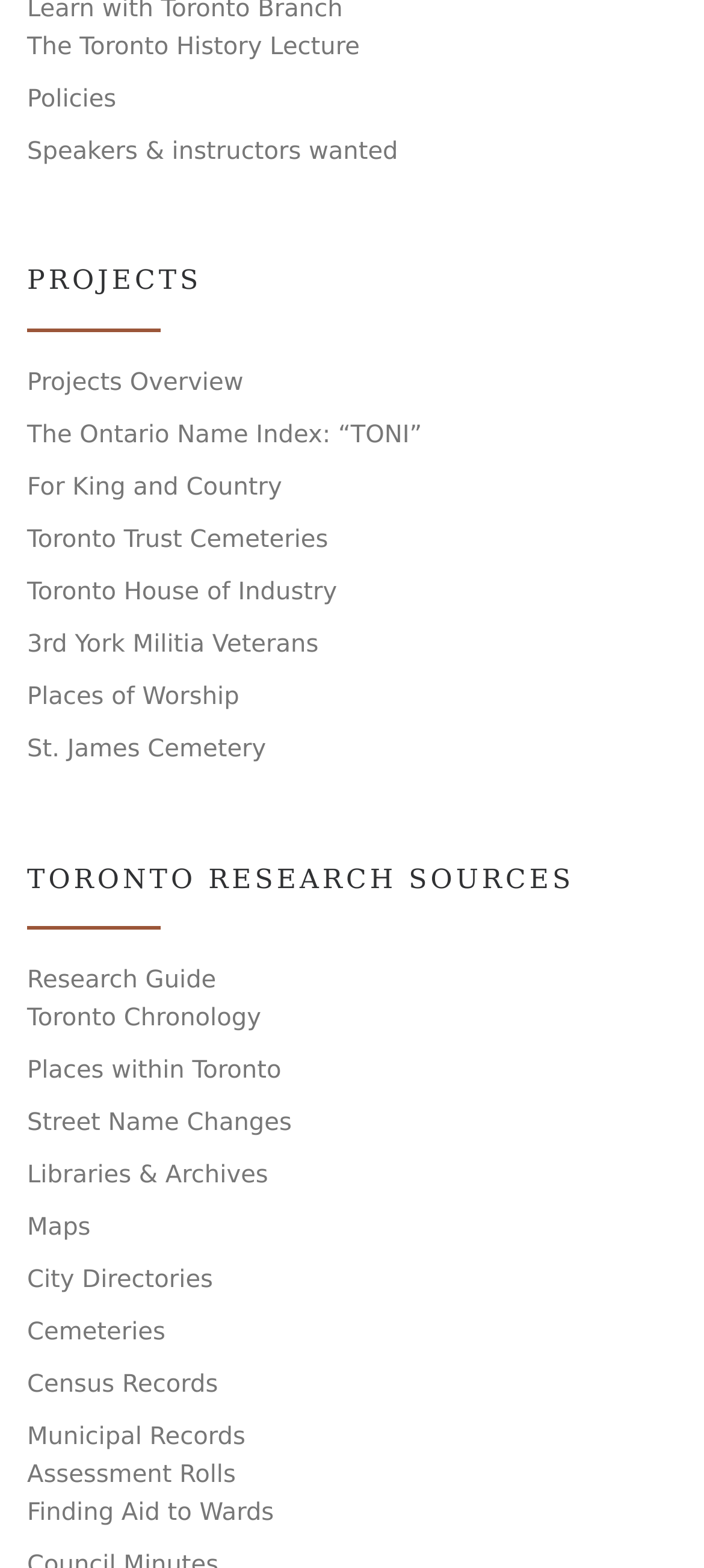Determine the bounding box coordinates of the region I should click to achieve the following instruction: "View fashion trends". Ensure the bounding box coordinates are four float numbers between 0 and 1, i.e., [left, top, right, bottom].

None